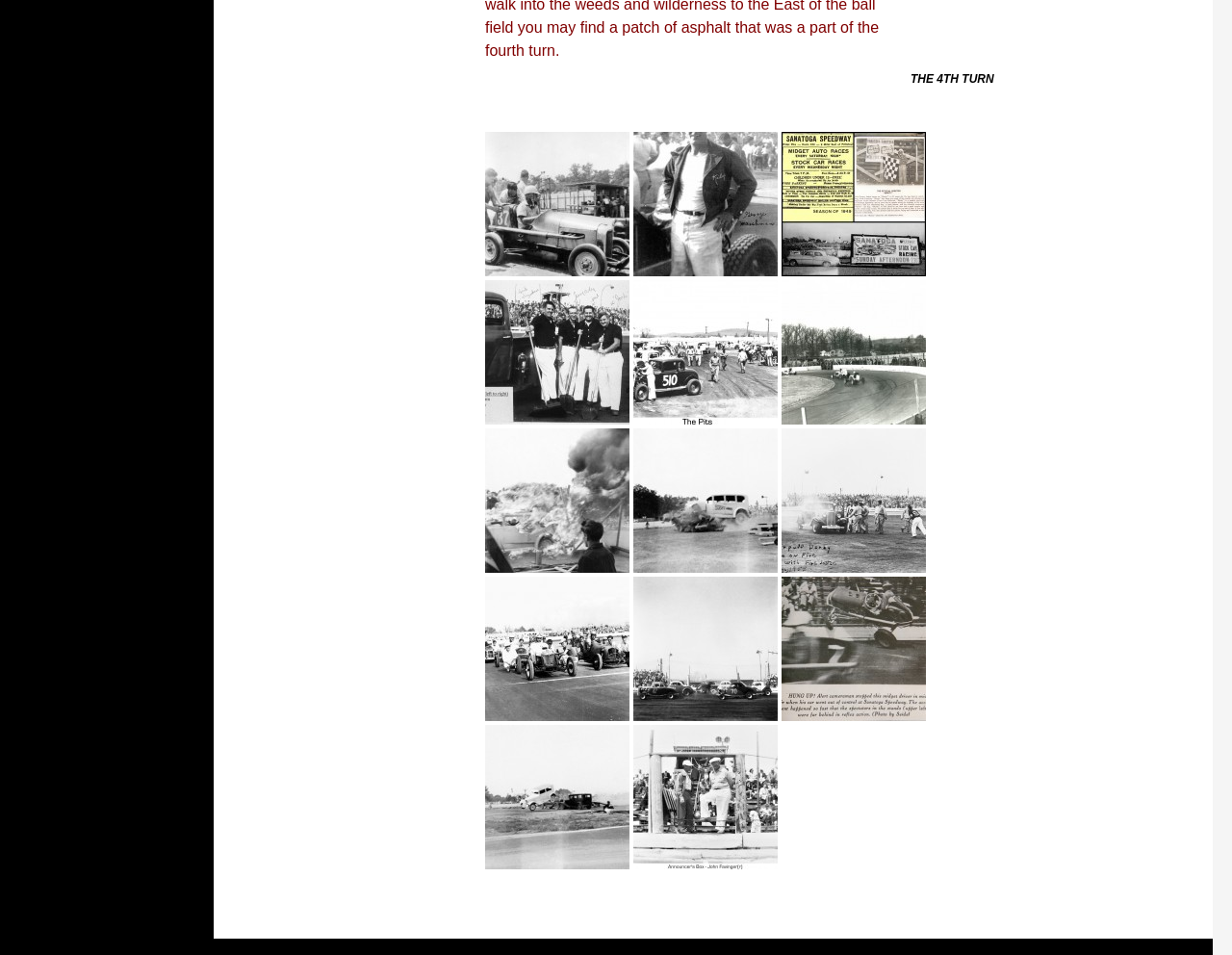Find the bounding box coordinates of the clickable element required to execute the following instruction: "Check out Track Crew image". Provide the coordinates as four float numbers between 0 and 1, i.e., [left, top, right, bottom].

[0.394, 0.293, 0.511, 0.445]